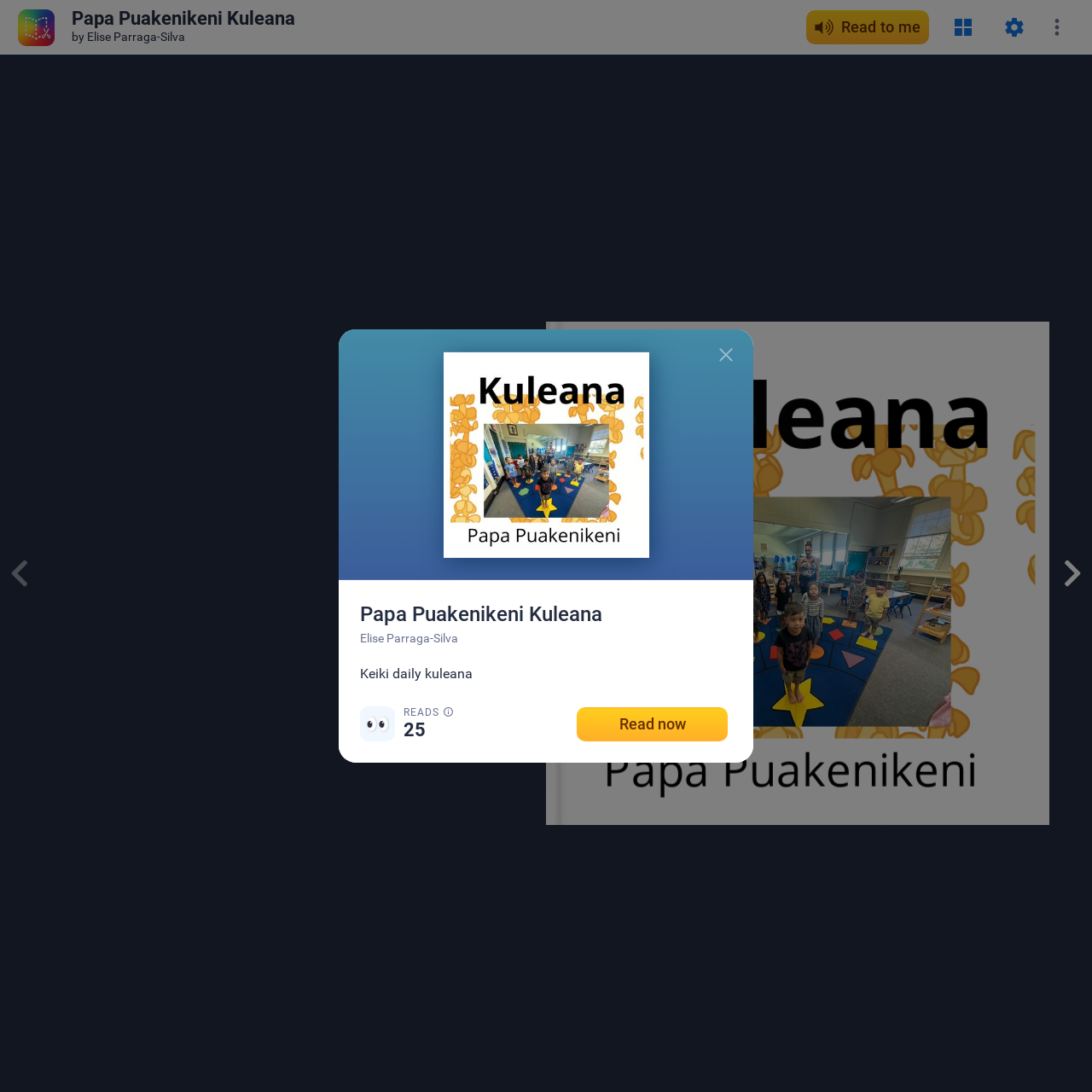Locate and provide the bounding box coordinates for the HTML element that matches this description: "Read to me".

[0.738, 0.009, 0.851, 0.041]